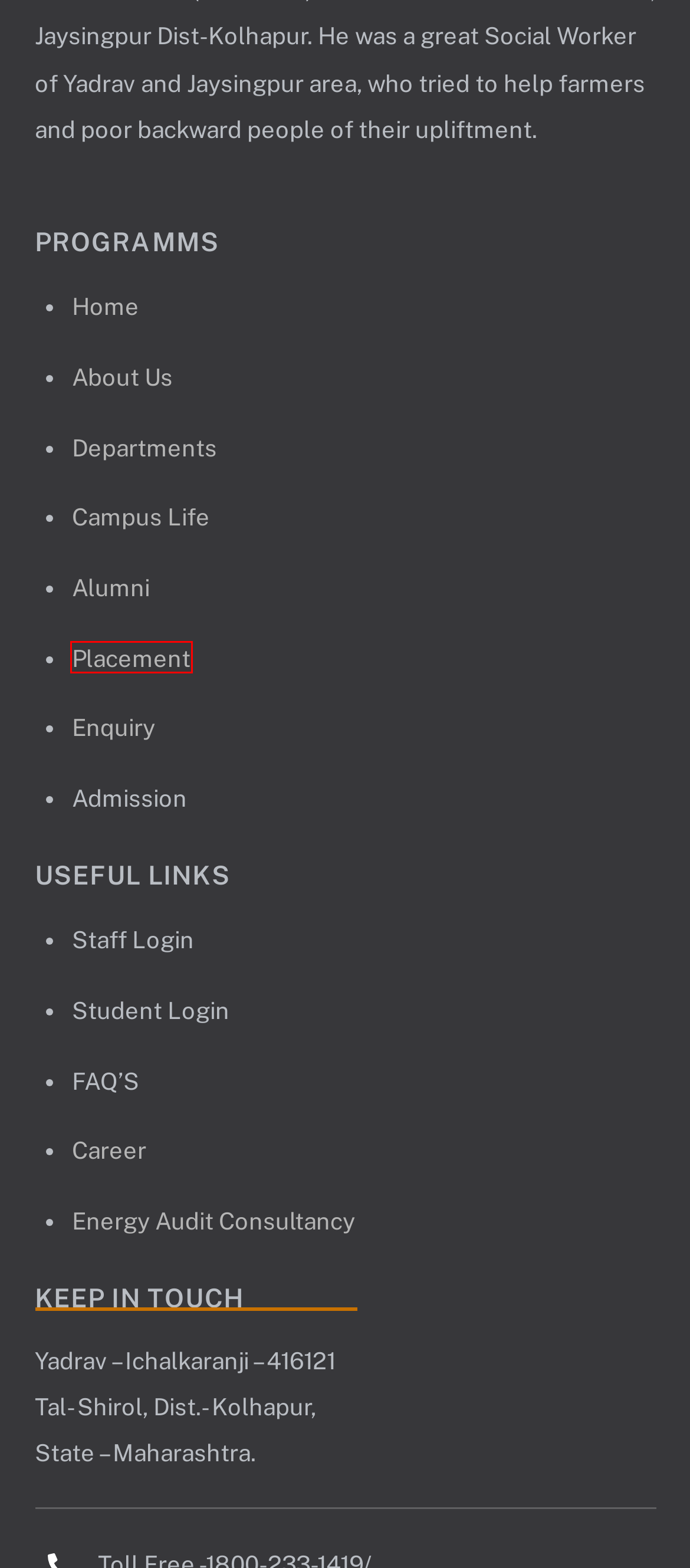Analyze the screenshot of a webpage featuring a red rectangle around an element. Pick the description that best fits the new webpage after interacting with the element inside the red bounding box. Here are the candidates:
A. Department - Sharad Institute Of Technology College Of Engineering
B. Energy Audit Consultancy - Sharad Institute Of Technology College Of Engineering
C. Student Organizations Archive - Sharad Institute Of Technology College Of Engineering
D. Alumni Registration - Sharad Institute Of Technology College Of Engineering
E. Careers Archive - Sharad Institute Of Technology College Of Engineering
F. Contact1 - Sharad Institute Of Technology College Of Engineering
G. About Trusts Archive - Sharad Institute Of Technology College Of Engineering
H. Overview - Sharad Institute Of Technology College Of Engineering

H